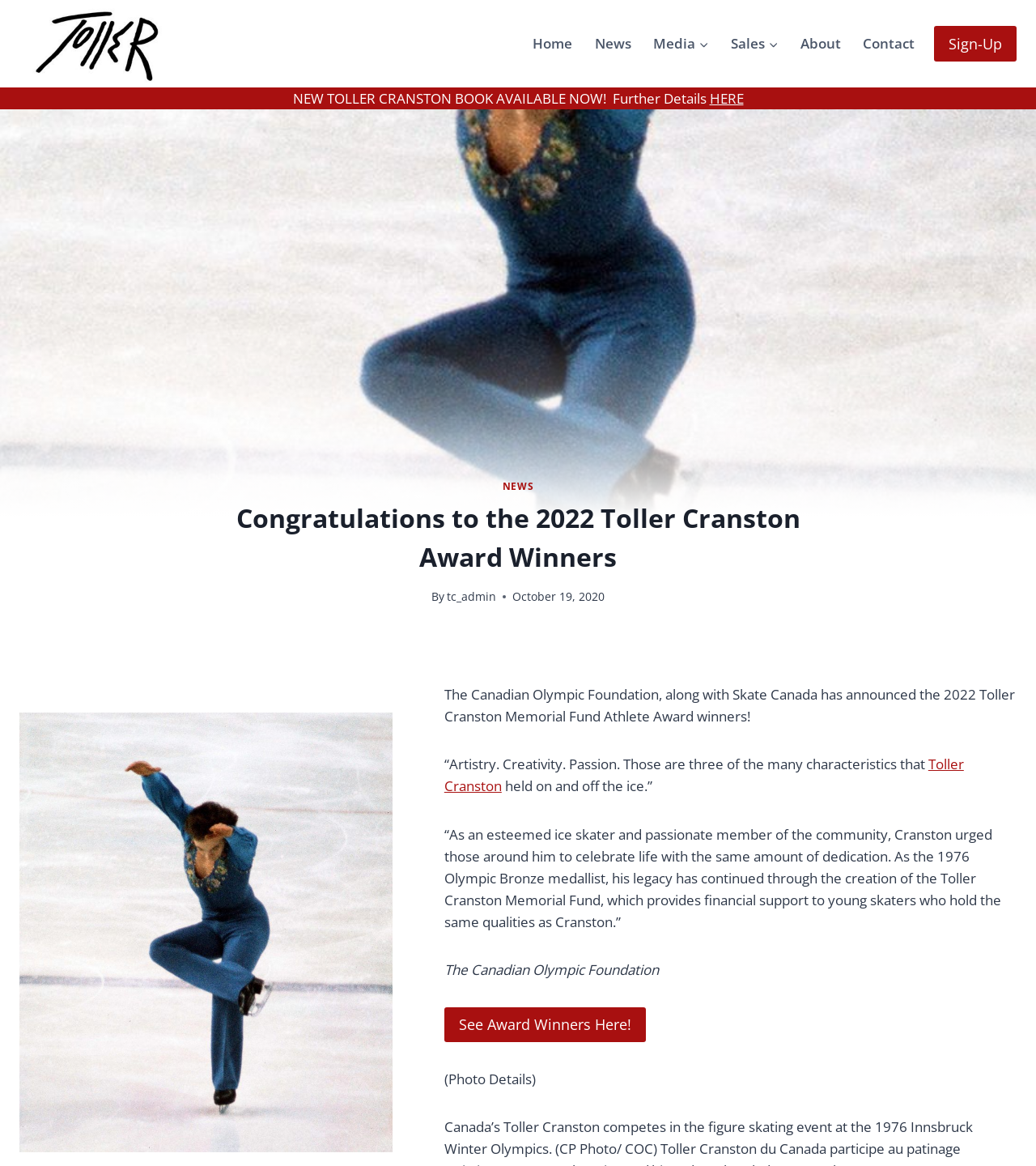What is the name of the award mentioned?
Give a one-word or short-phrase answer derived from the screenshot.

Toller Cranston Award